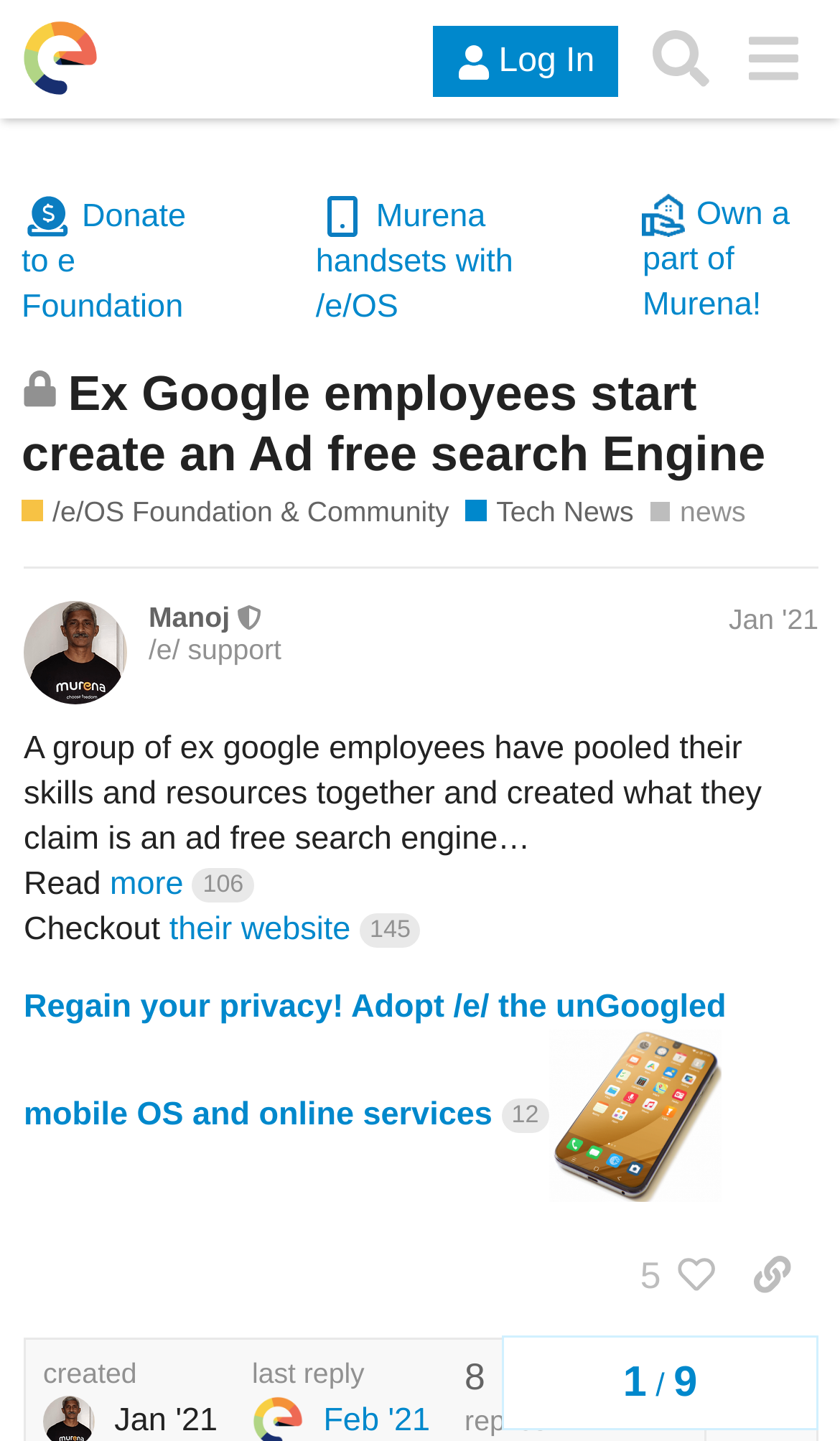Find the bounding box coordinates of the clickable region needed to perform the following instruction: "Search for something". The coordinates should be provided as four float numbers between 0 and 1, i.e., [left, top, right, bottom].

[0.755, 0.009, 0.865, 0.073]